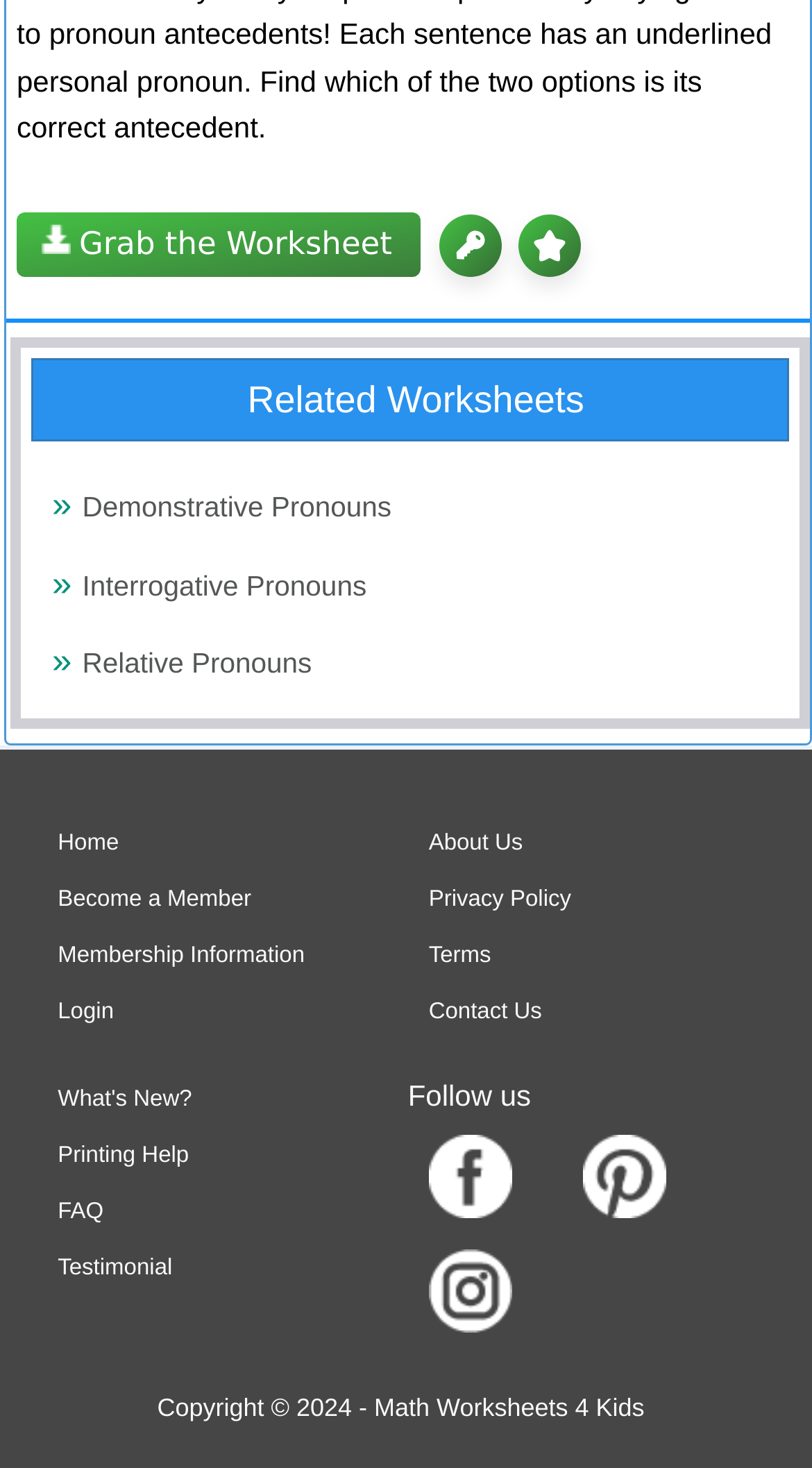Give a concise answer using one word or a phrase to the following question:
What social media platforms can users follow the website on?

Facebook, Pinterest, Instagram